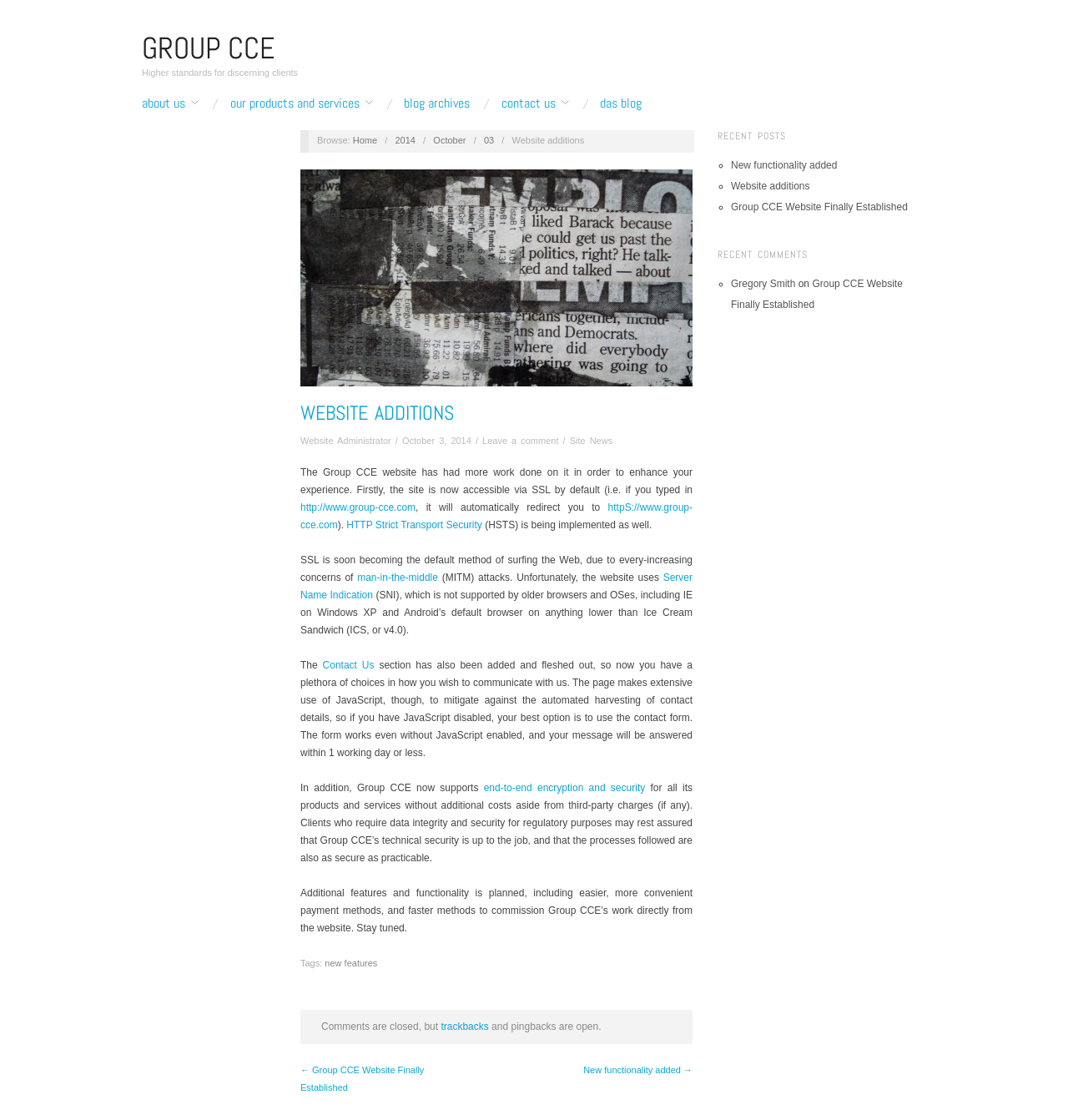Locate and provide the bounding box coordinates for the HTML element that matches this description: "New functionality added →".

[0.546, 0.951, 0.648, 0.96]